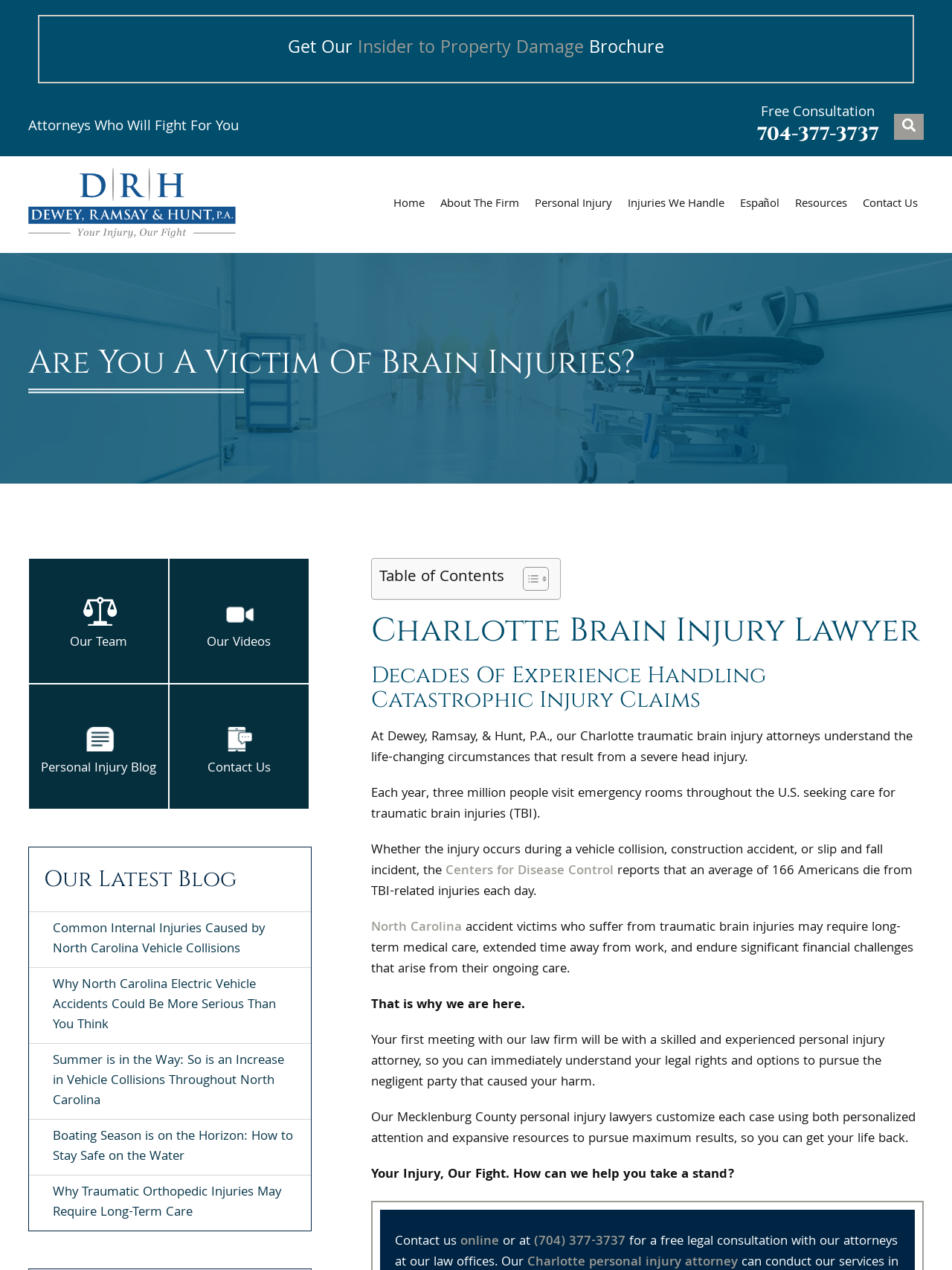Find the bounding box coordinates of the clickable area that will achieve the following instruction: "Read the 'Personal Injury' page".

[0.555, 0.123, 0.649, 0.199]